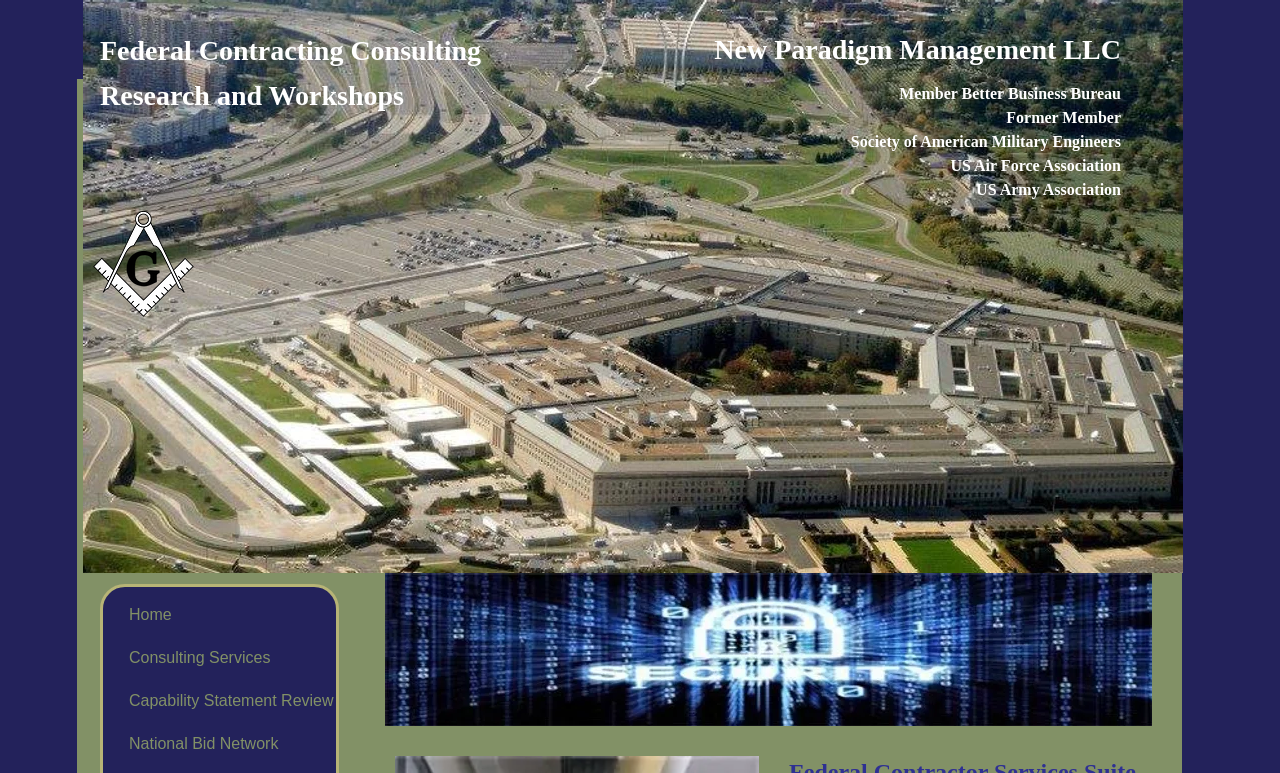Please respond to the question using a single word or phrase:
What is the organization that the company is a former member of?

Society of American Military Engineers